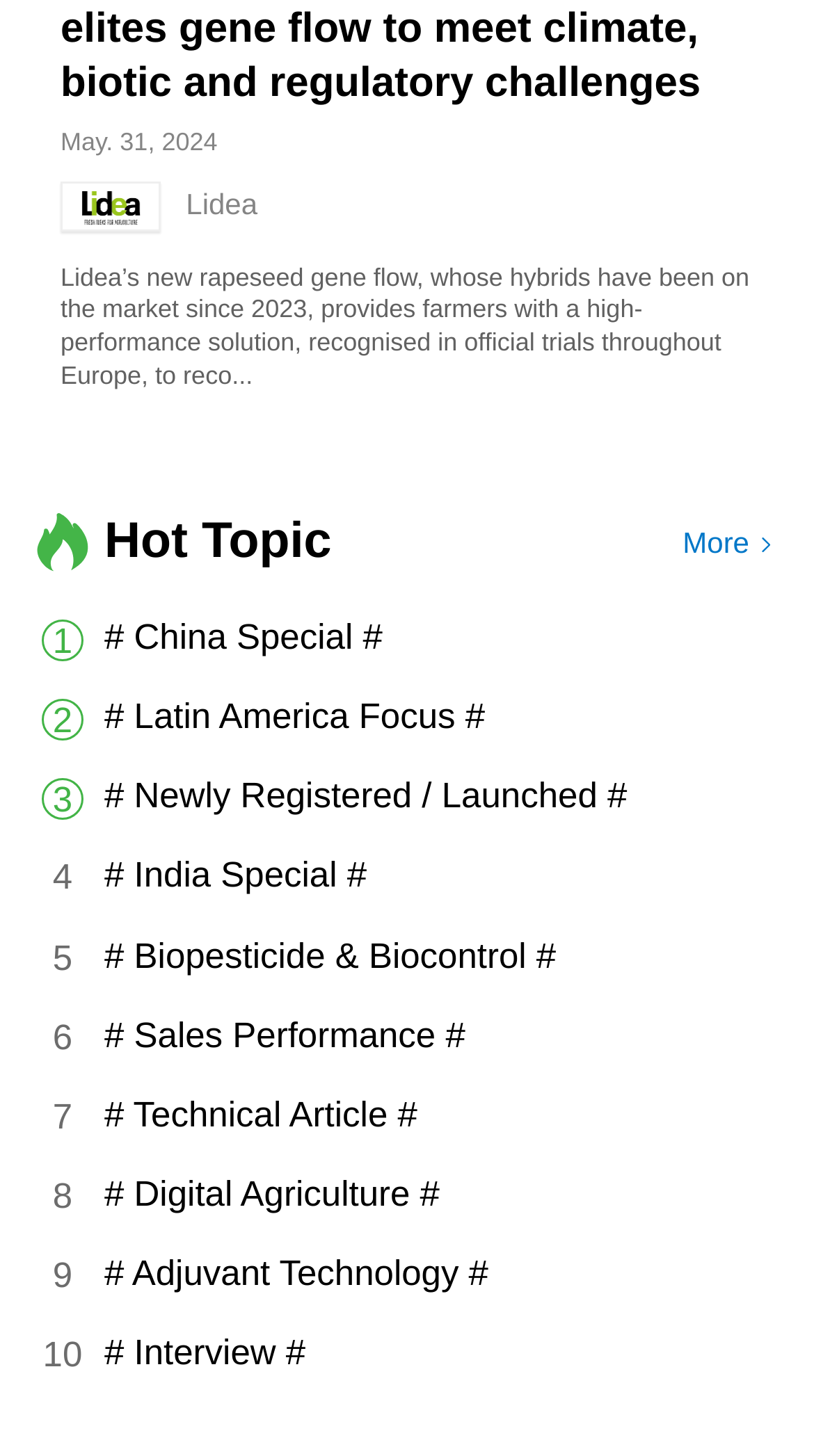Look at the image and answer the question in detail:
How many links are under 'Hot Topic More'?

Under the 'Hot Topic More' heading, there are 7 links, which are '# China Special #', '# Latin America Focus #', '# Newly Registered / Launched #', '# India Special #', '# Biopesticide & Biocontrol #', '# Sales Performance #', and '# Technical Article #', as indicated by the link elements with IDs 699, 701, 703, 705, 707, 709, and 711.